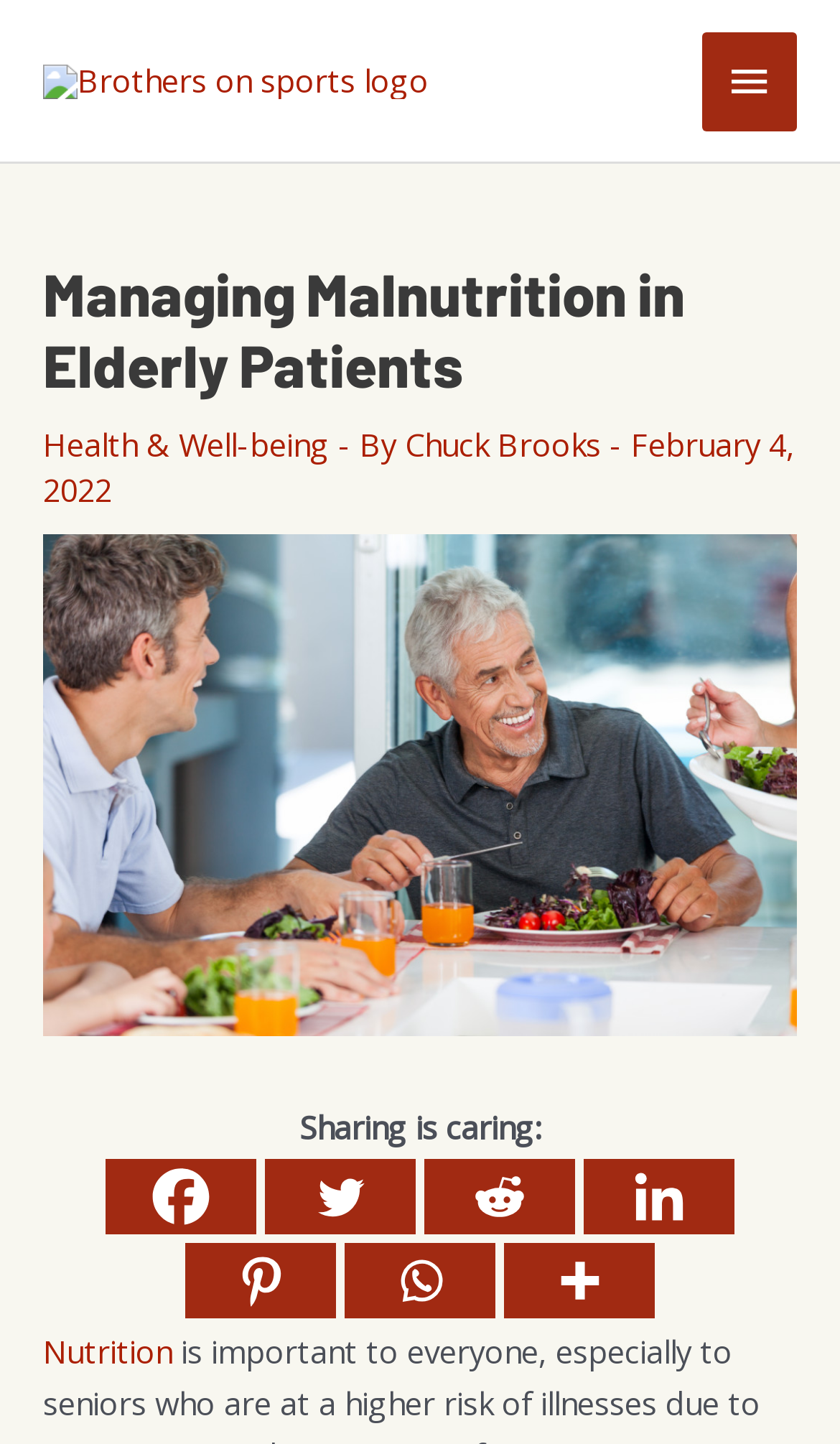Locate the bounding box coordinates of the segment that needs to be clicked to meet this instruction: "Visit the Nutrition page".

[0.051, 0.92, 0.205, 0.95]